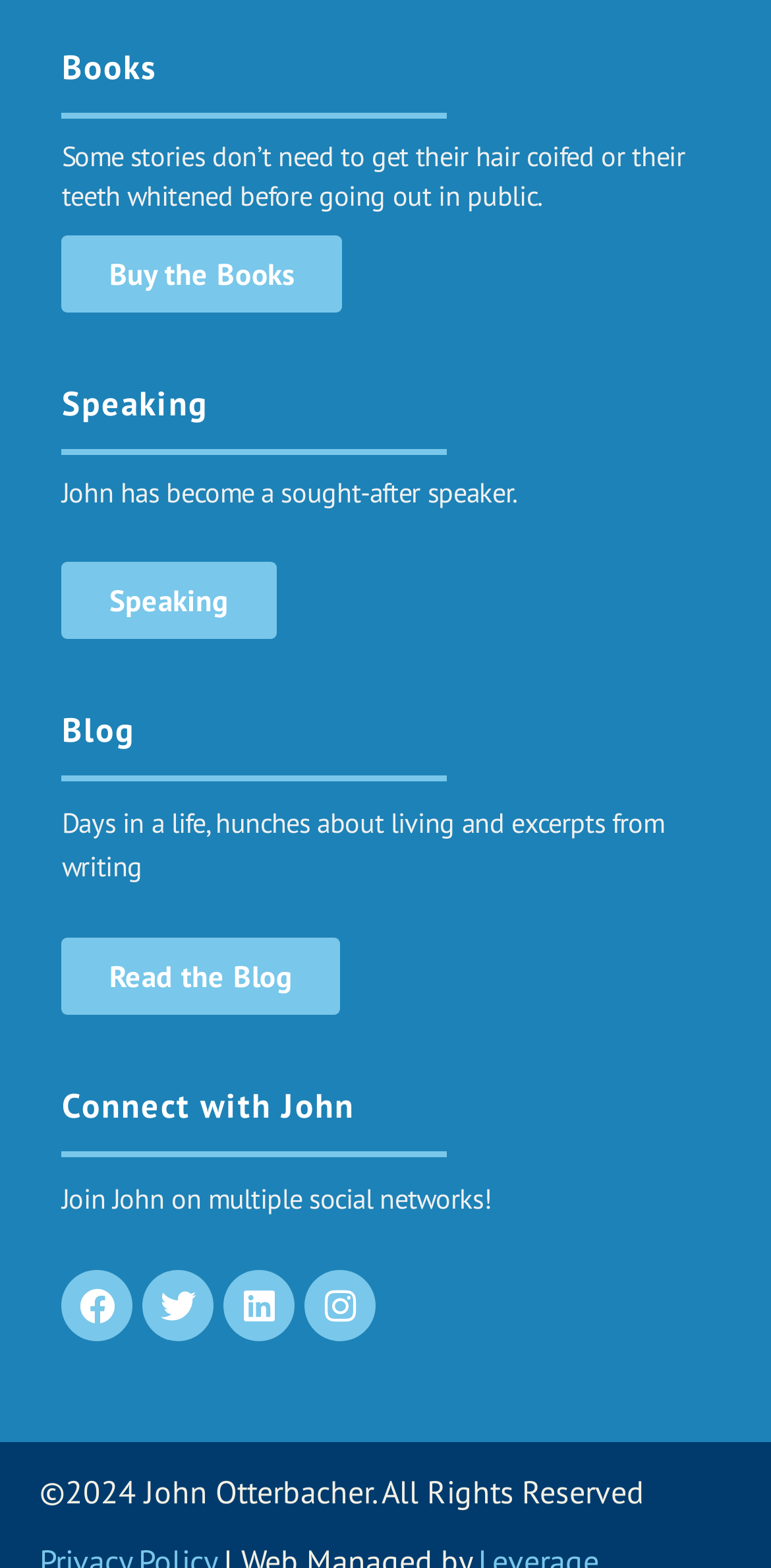Provide a short answer using a single word or phrase for the following question: 
What is the author's name?

John Otterbacher